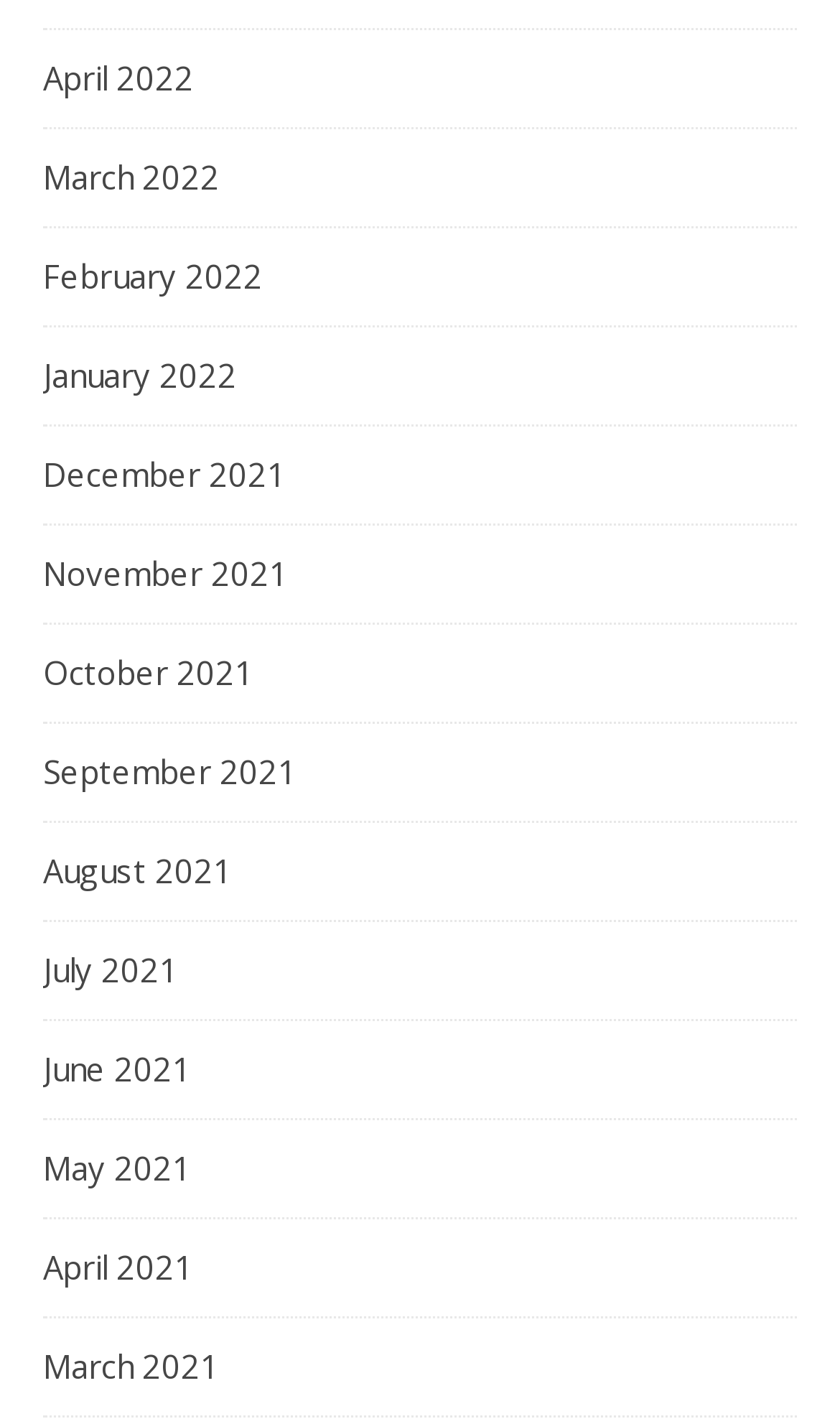What is the position of the 'June 2021' link?
Please provide a detailed answer to the question.

I looked at the list of links and their bounding box coordinates, and found that the 'June 2021' link has a y1 coordinate of 0.716, which is the 6th smallest y1 coordinate among all the links, indicating that it is the 6th link from the top.